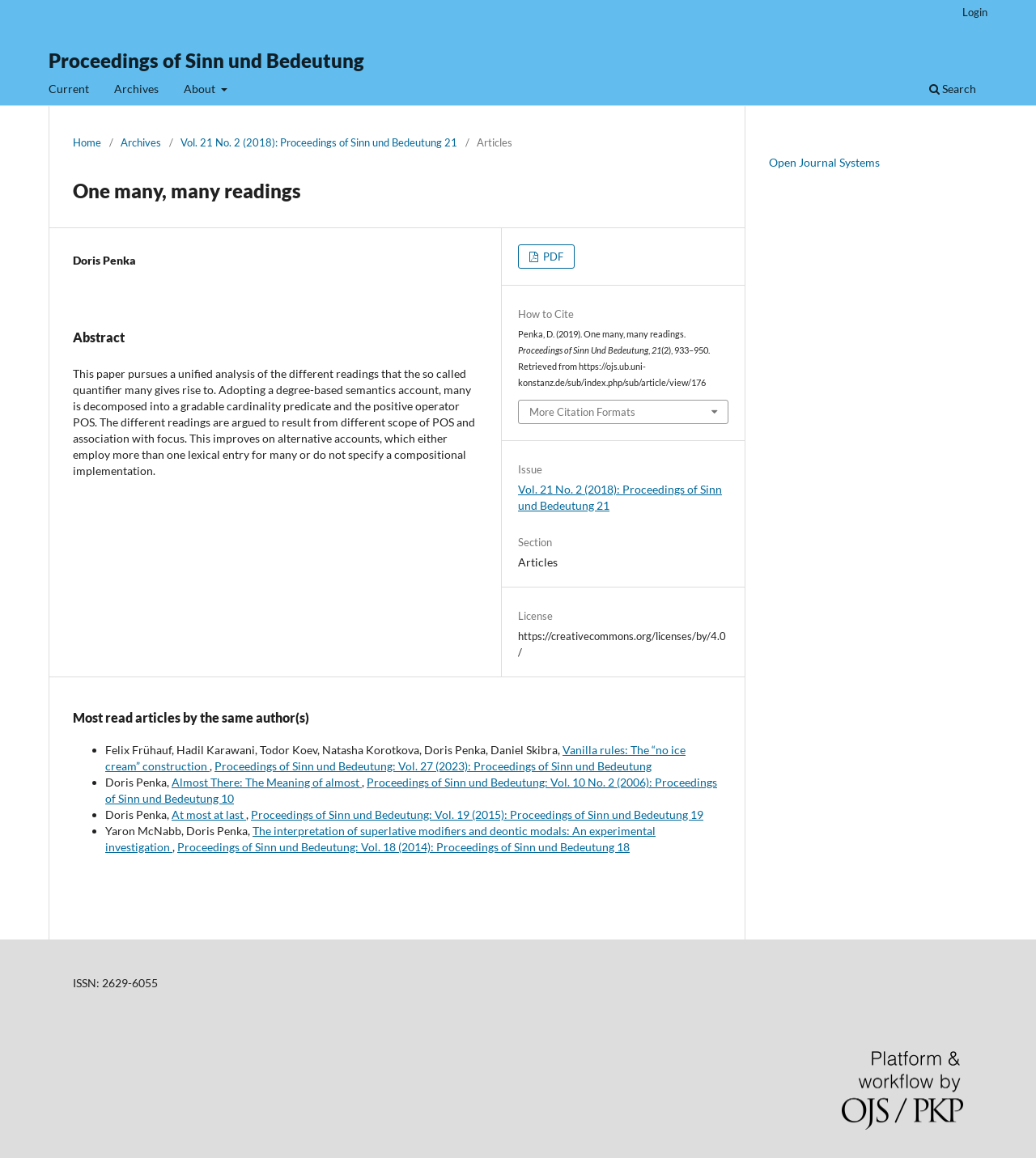Show the bounding box coordinates for the HTML element as described: "Proceedings of Sinn und Bedeutung".

[0.047, 0.035, 0.352, 0.069]